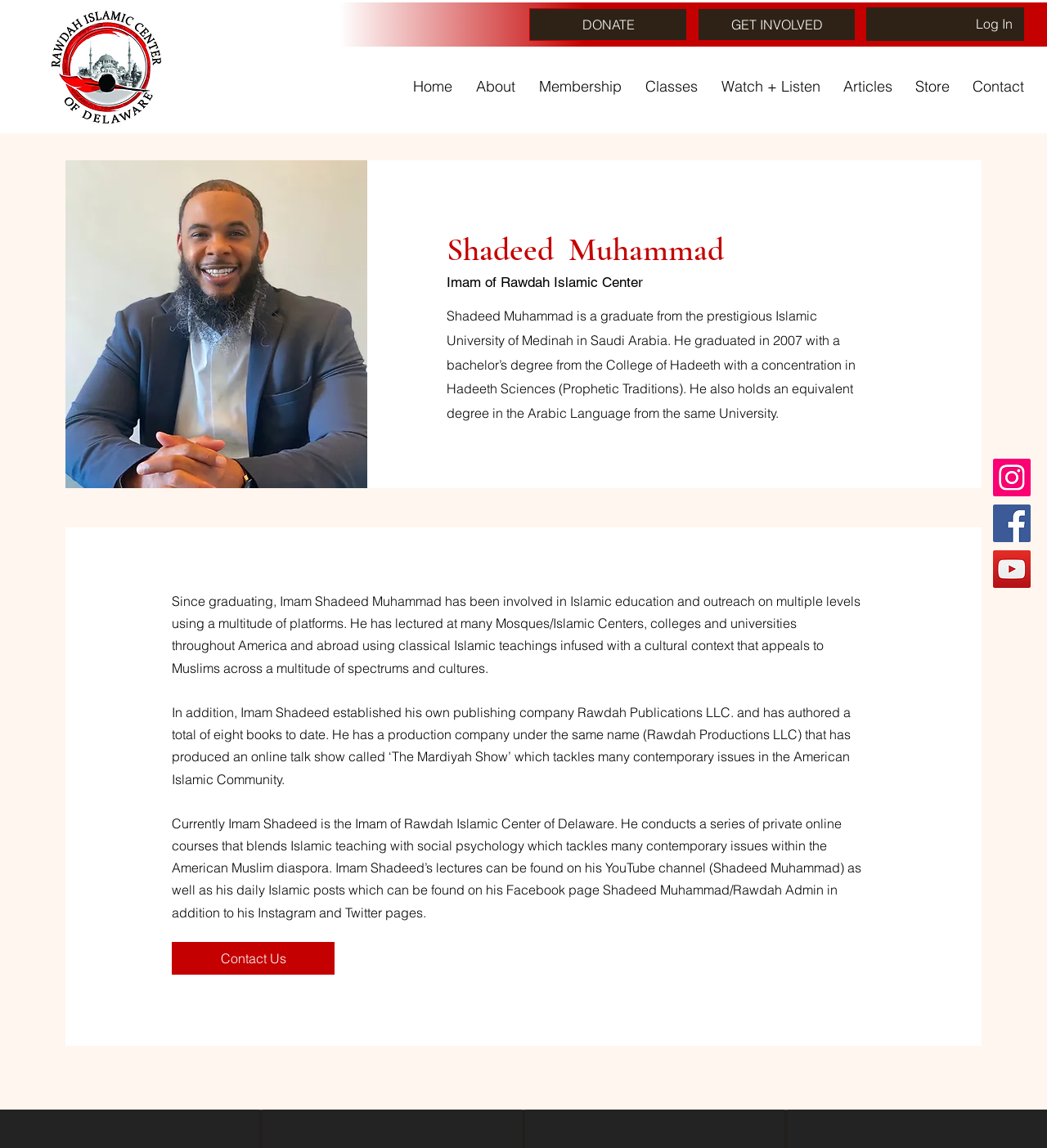How many social media platforms are listed?
Provide an in-depth and detailed explanation in response to the question.

I found the answer by looking at the social bar section at the bottom of the webpage, where there are three links to social media platforms: Instagram, Facebook, and YouTube.